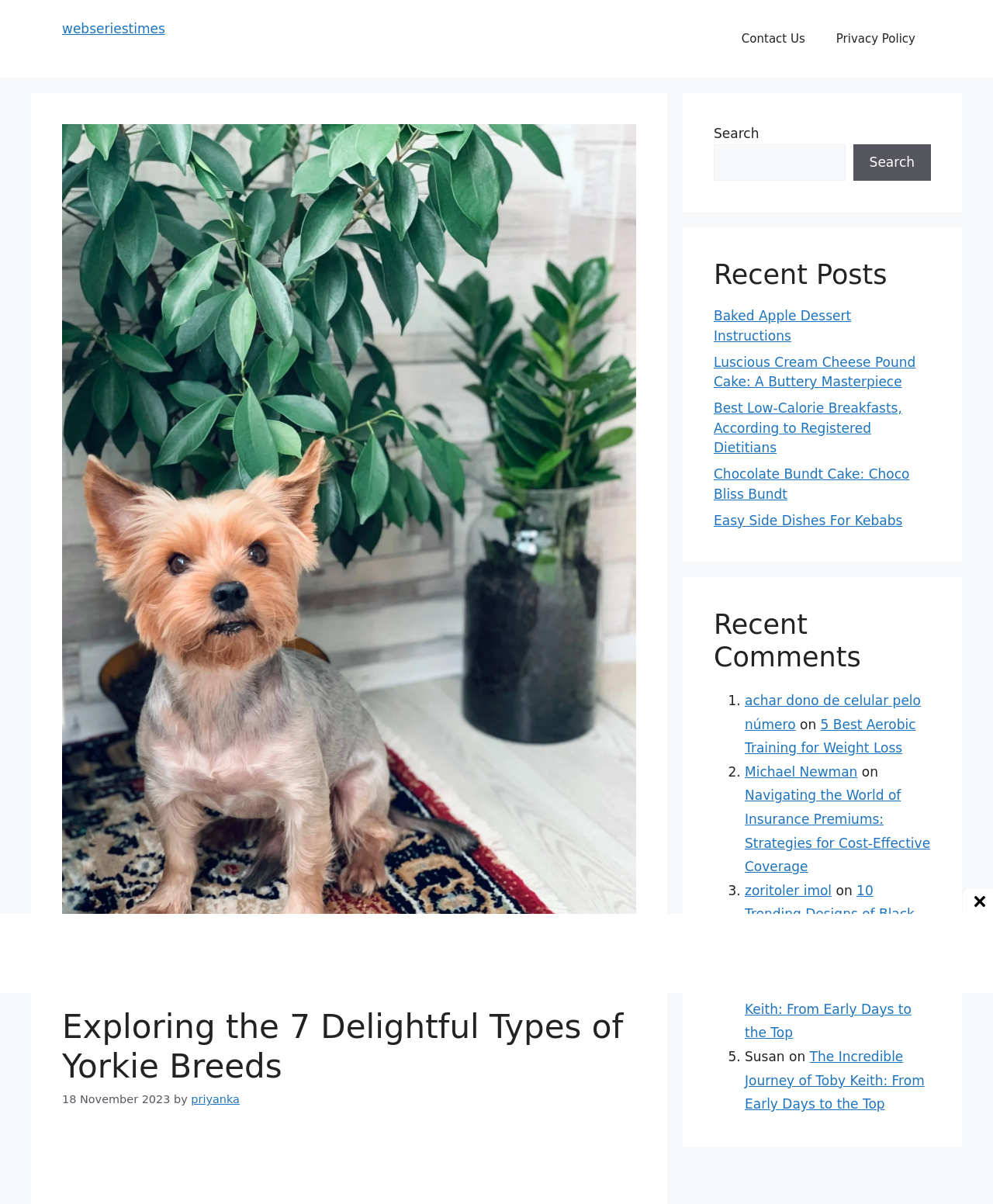How many recent comments are listed?
Use the screenshot to answer the question with a single word or phrase.

5